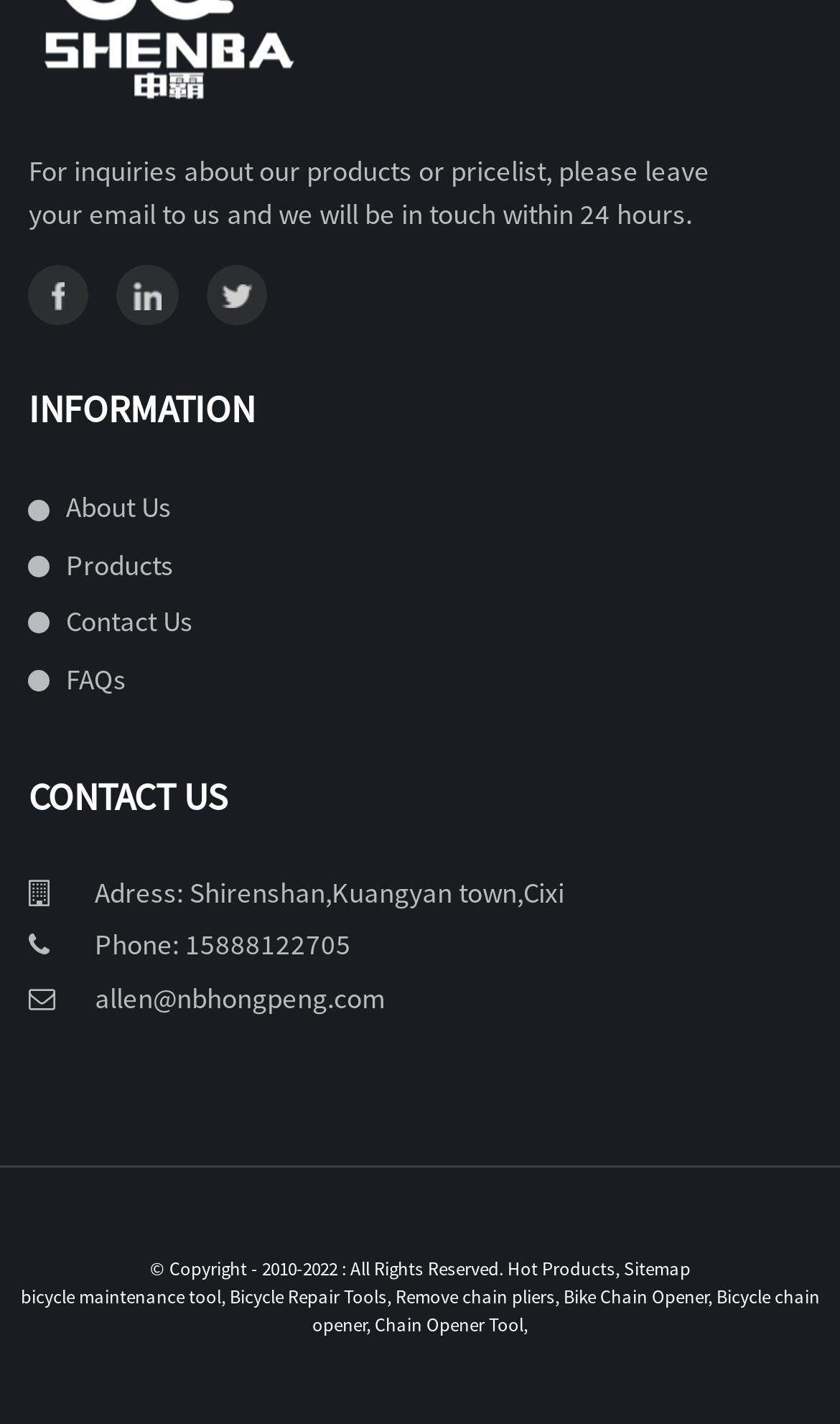Can you pinpoint the bounding box coordinates for the clickable element required for this instruction: "Contact us through allen@nbhongpeng.com"? The coordinates should be four float numbers between 0 and 1, i.e., [left, top, right, bottom].

[0.113, 0.688, 0.459, 0.714]